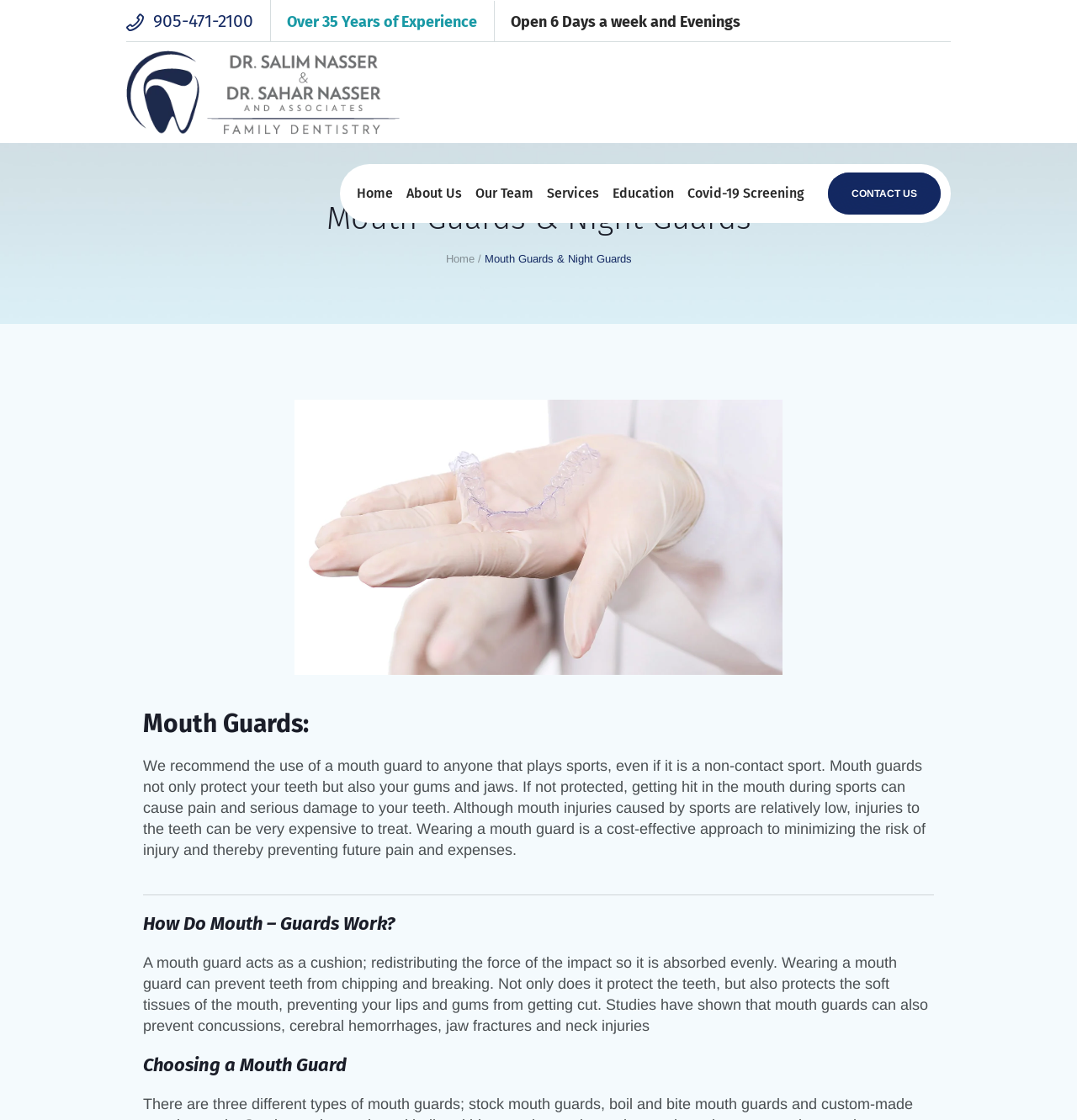Based on the image, please elaborate on the answer to the following question:
How many years of experience does Dr. Salim Nasser have?

I found this information by reading the StaticText element 'Over 35 Years of Experience' which is located near the top of the webpage.